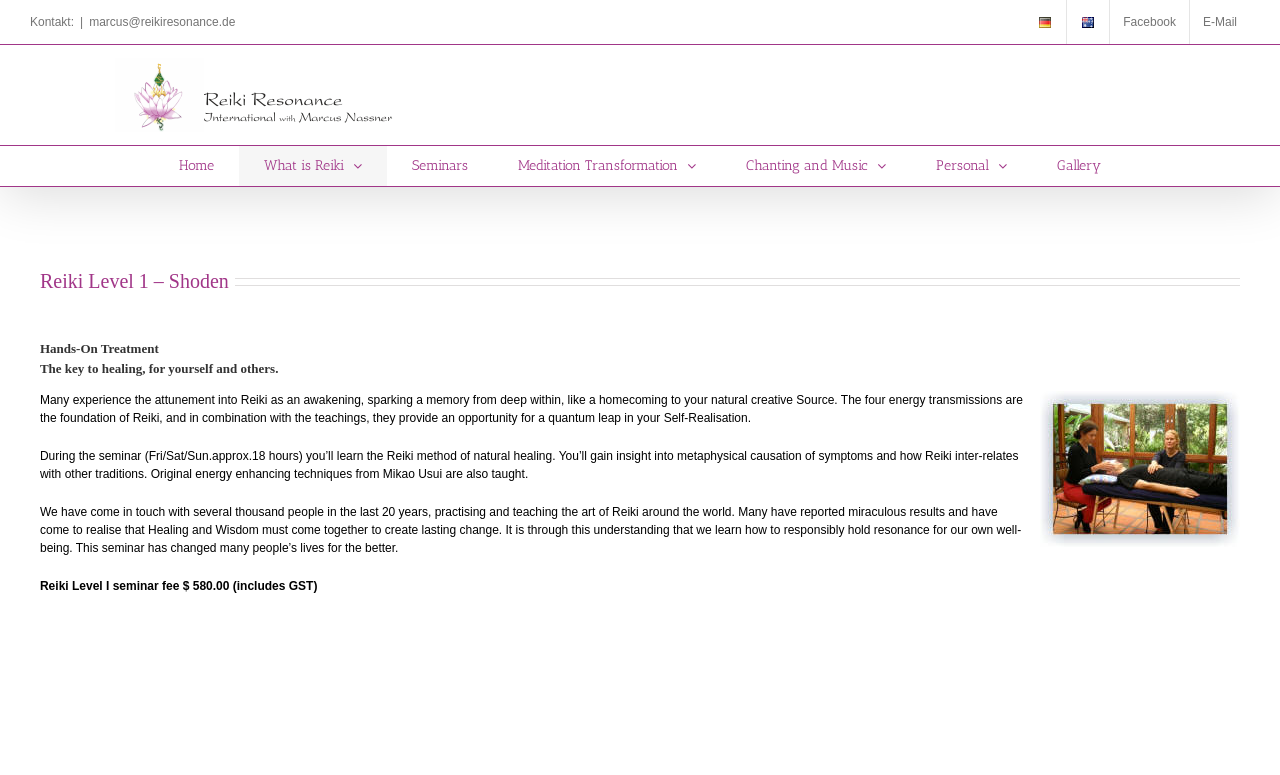What is the fee for the Reiki Level 1 seminar?
Look at the screenshot and provide an in-depth answer.

I found the answer by reading the text on the webpage, which mentions that the seminar fee is $580.00 including GST.